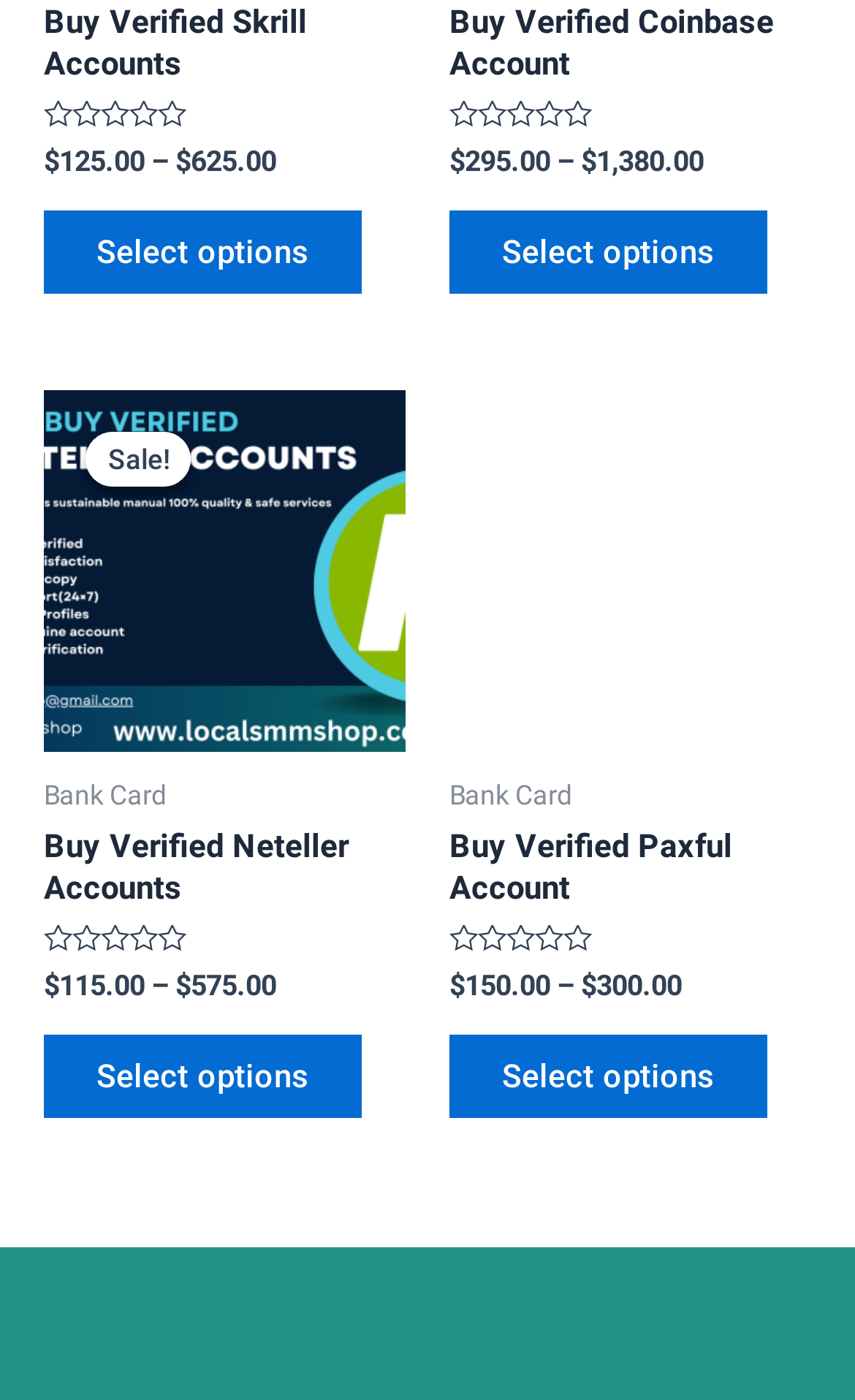Identify the bounding box coordinates of the clickable region necessary to fulfill the following instruction: "Buy Verified Coinbase Account". The bounding box coordinates should be four float numbers between 0 and 1, i.e., [left, top, right, bottom].

[0.526, 0.001, 0.949, 0.072]